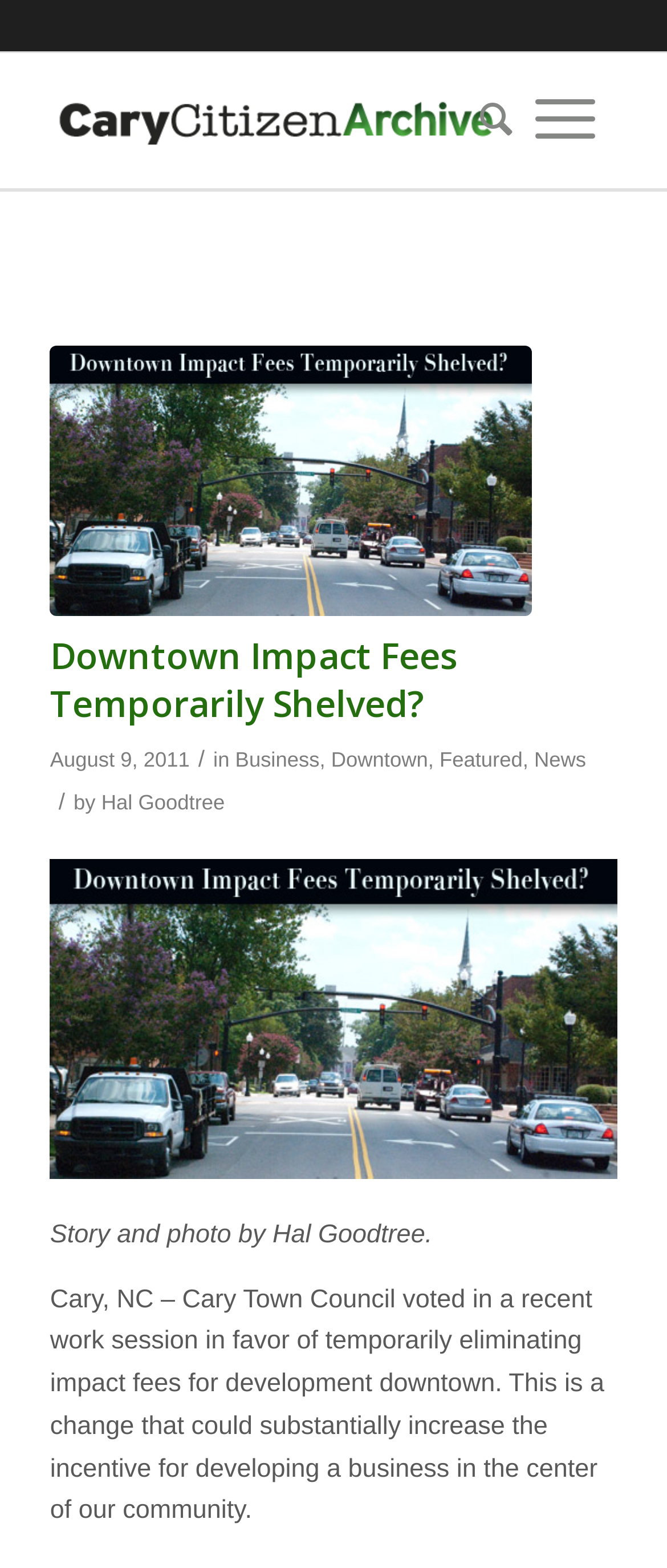Use a single word or phrase to answer this question: 
What is the change that the Cary Town Council voted in favor of?

Temporarily eliminating impact fees for development downtown